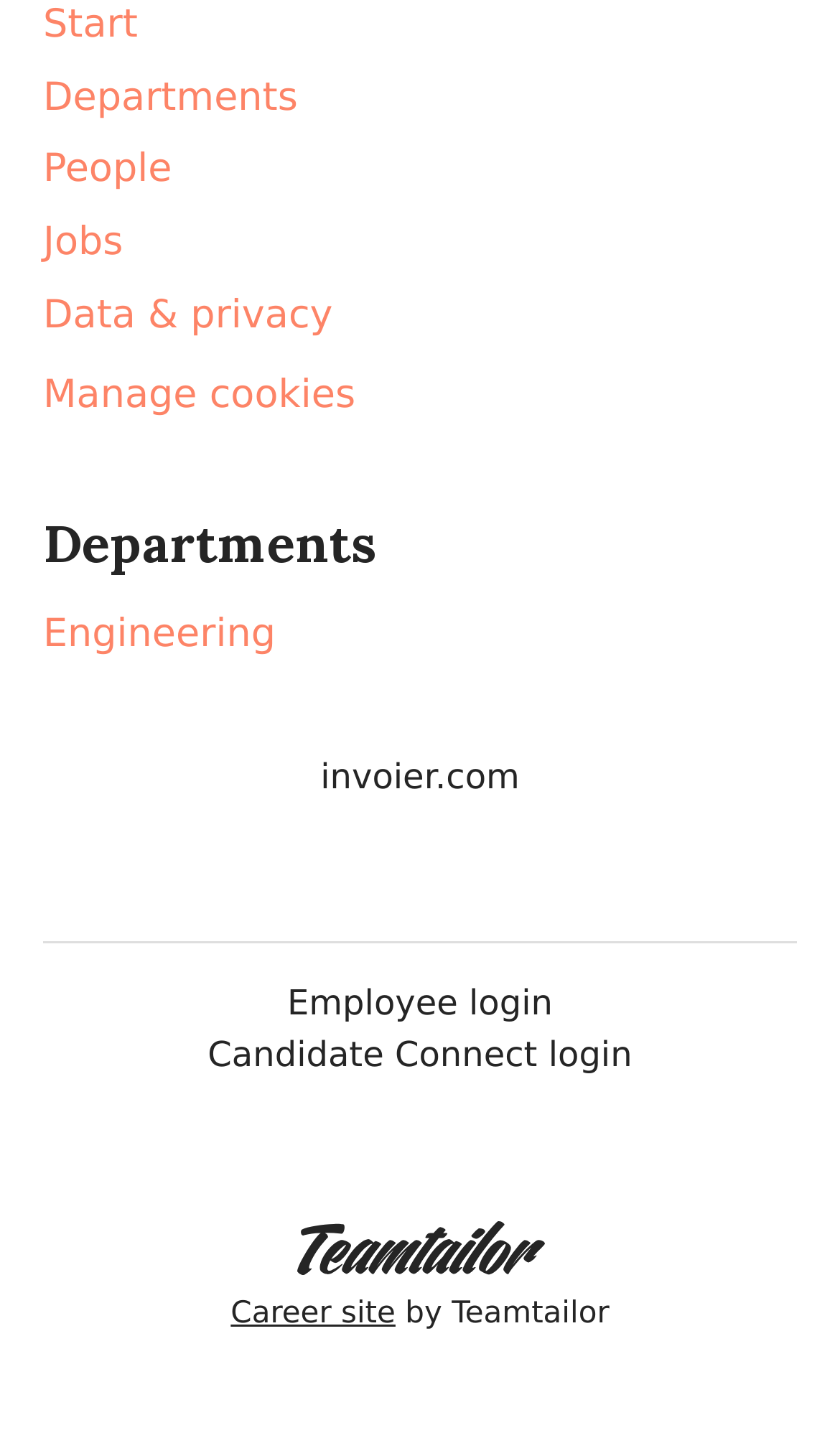Using the element description: "Engineering", determine the bounding box coordinates. The coordinates should be in the format [left, top, right, bottom], with values between 0 and 1.

[0.051, 0.417, 0.328, 0.461]